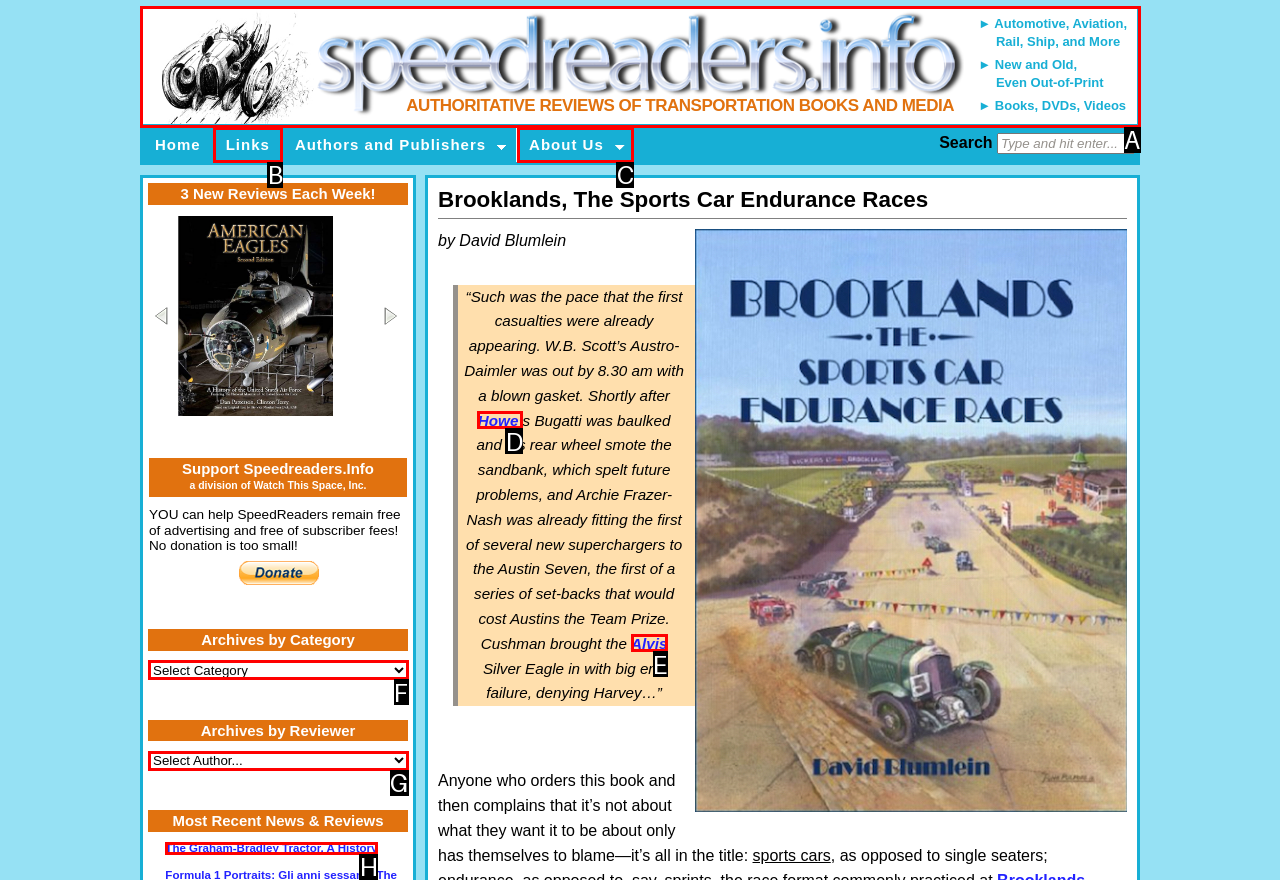Select the letter of the HTML element that best fits the description: The Graham-Bradley Tractor, A History
Answer with the corresponding letter from the provided choices.

H